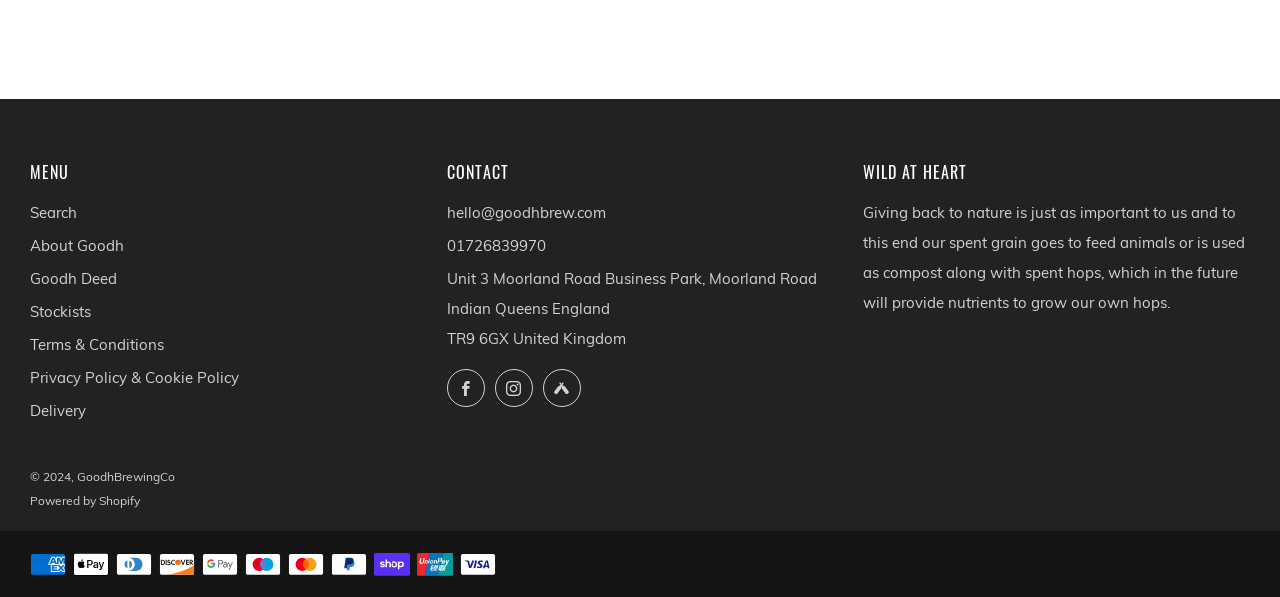Please provide a short answer using a single word or phrase for the question:
What social media platforms does the company have?

Facebook, Instagram, Untappd